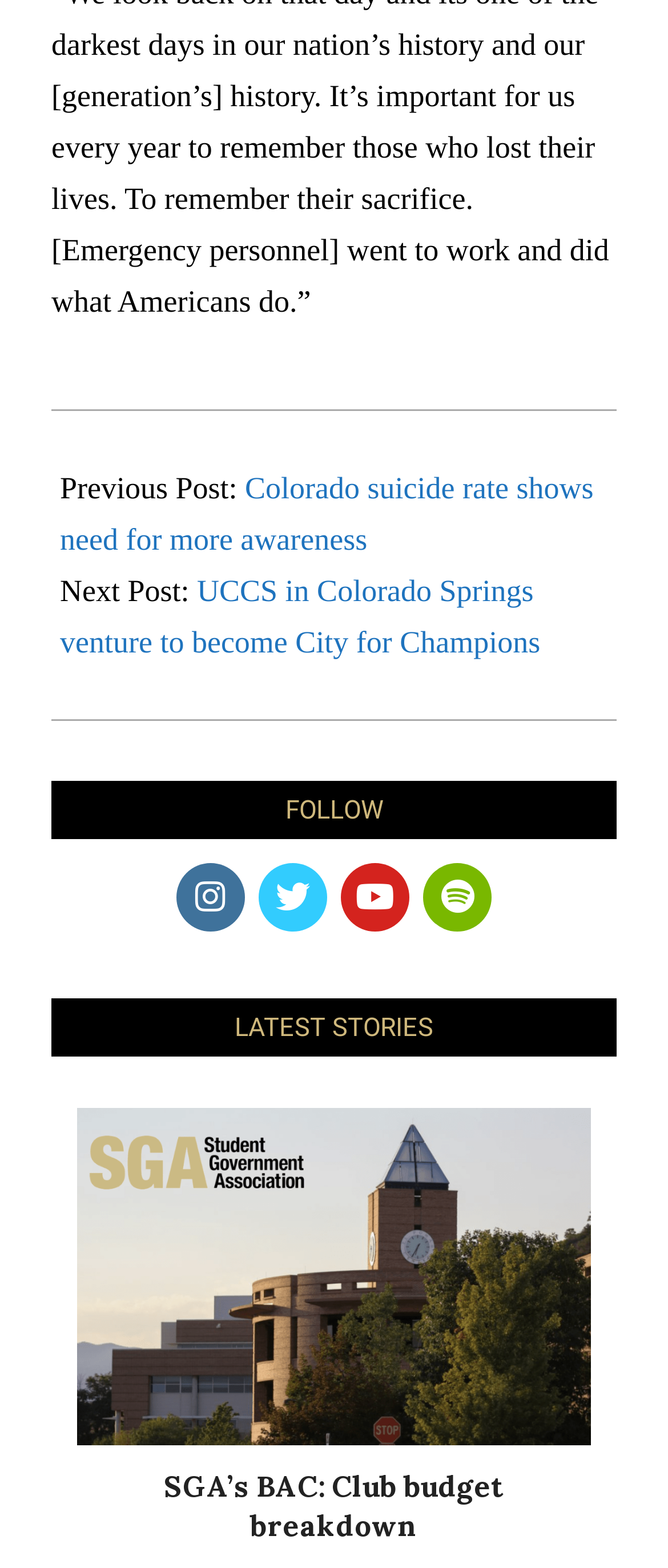Return the bounding box coordinates of the UI element that corresponds to this description: "SGA’s BAC: Club budget breakdown". The coordinates must be given as four float numbers in the range of 0 and 1, [left, top, right, bottom].

[0.115, 0.936, 0.885, 0.986]